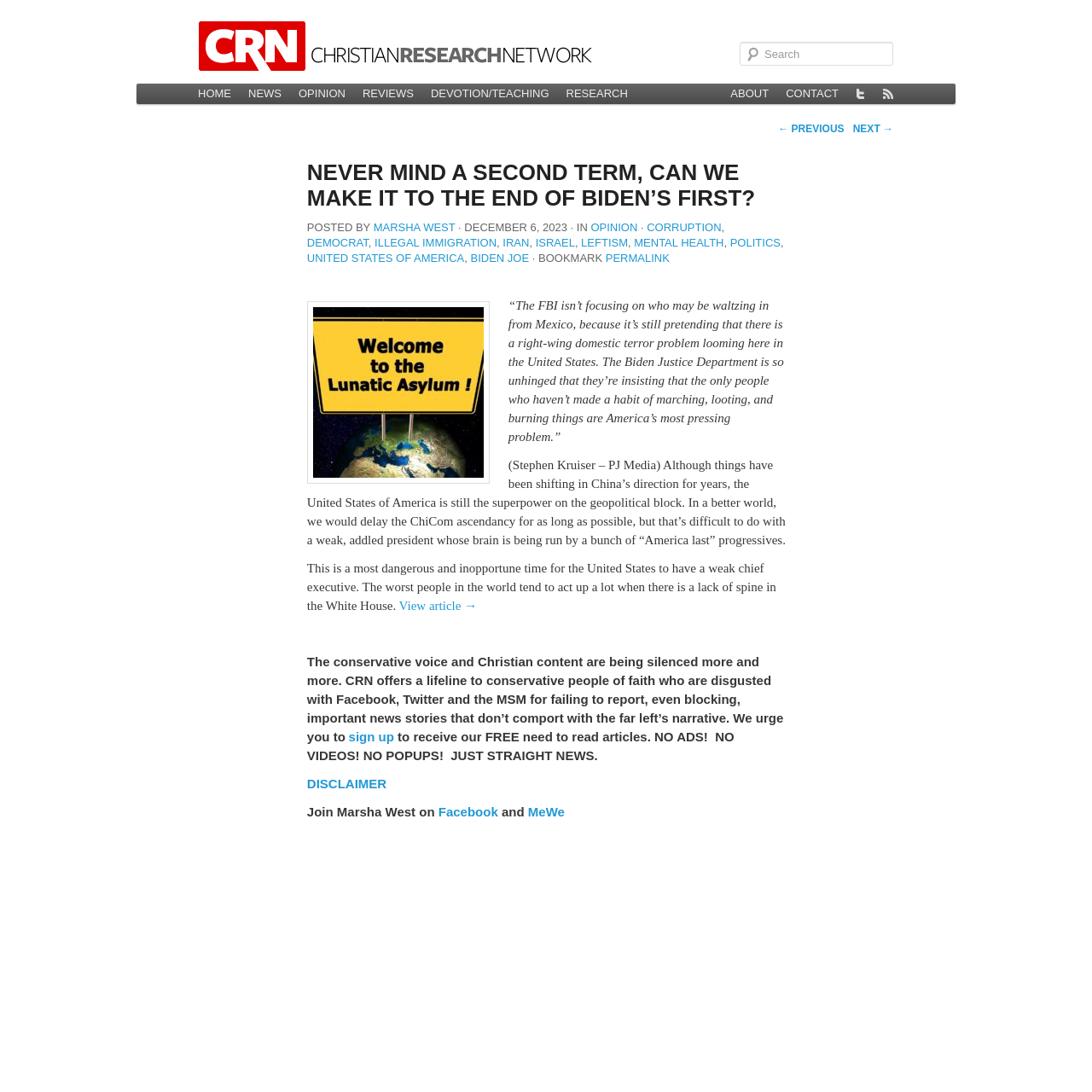Given the description of a UI element: "United States of America", identify the bounding box coordinates of the matching element in the webpage screenshot.

[0.281, 0.23, 0.425, 0.242]